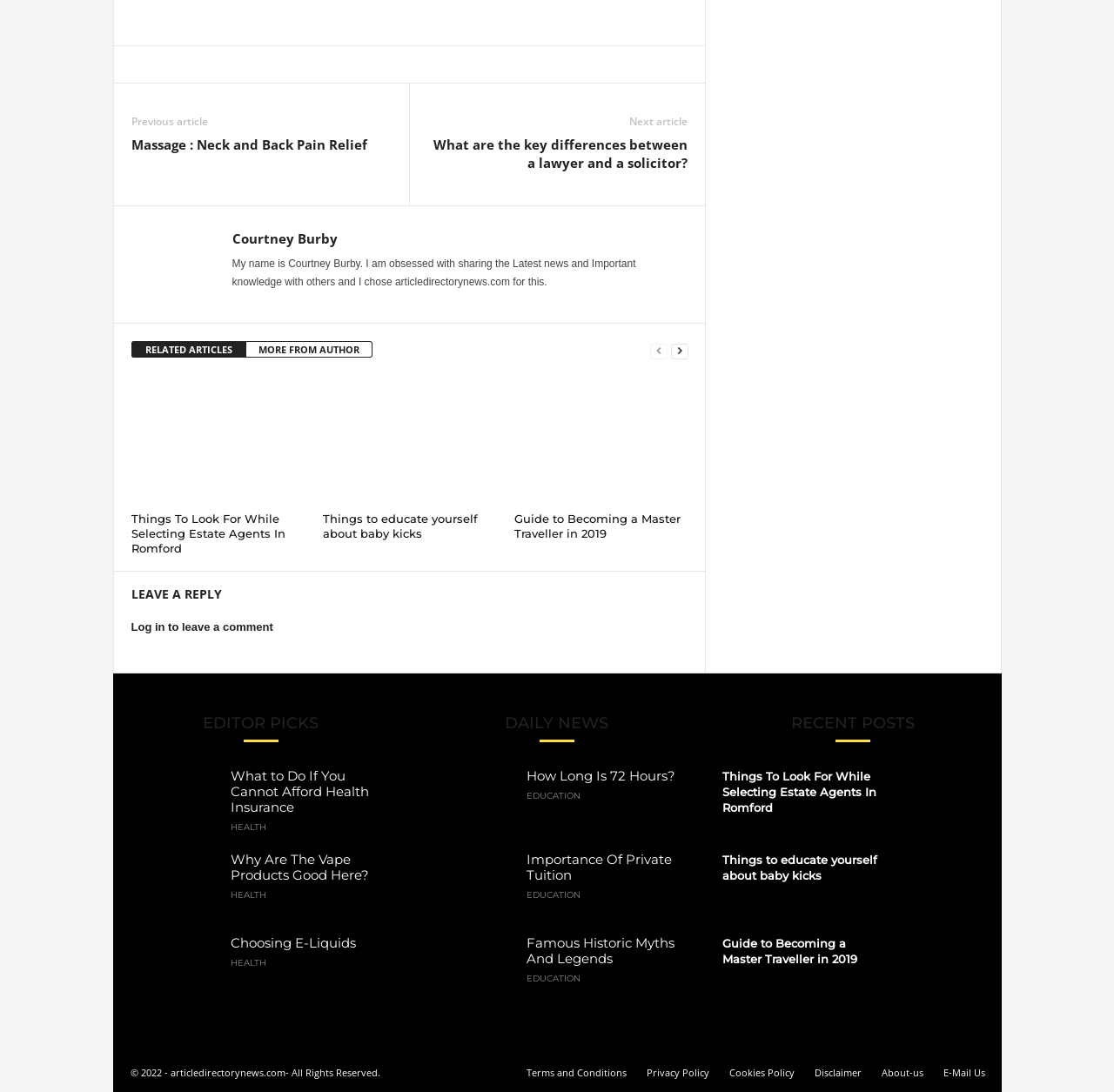What is the website's copyright year?
Can you provide a detailed and comprehensive answer to the question?

The website's copyright year is mentioned at the bottom of the webpage as '© 2022 - articledirectorynews.com- All Rights Reserved'.